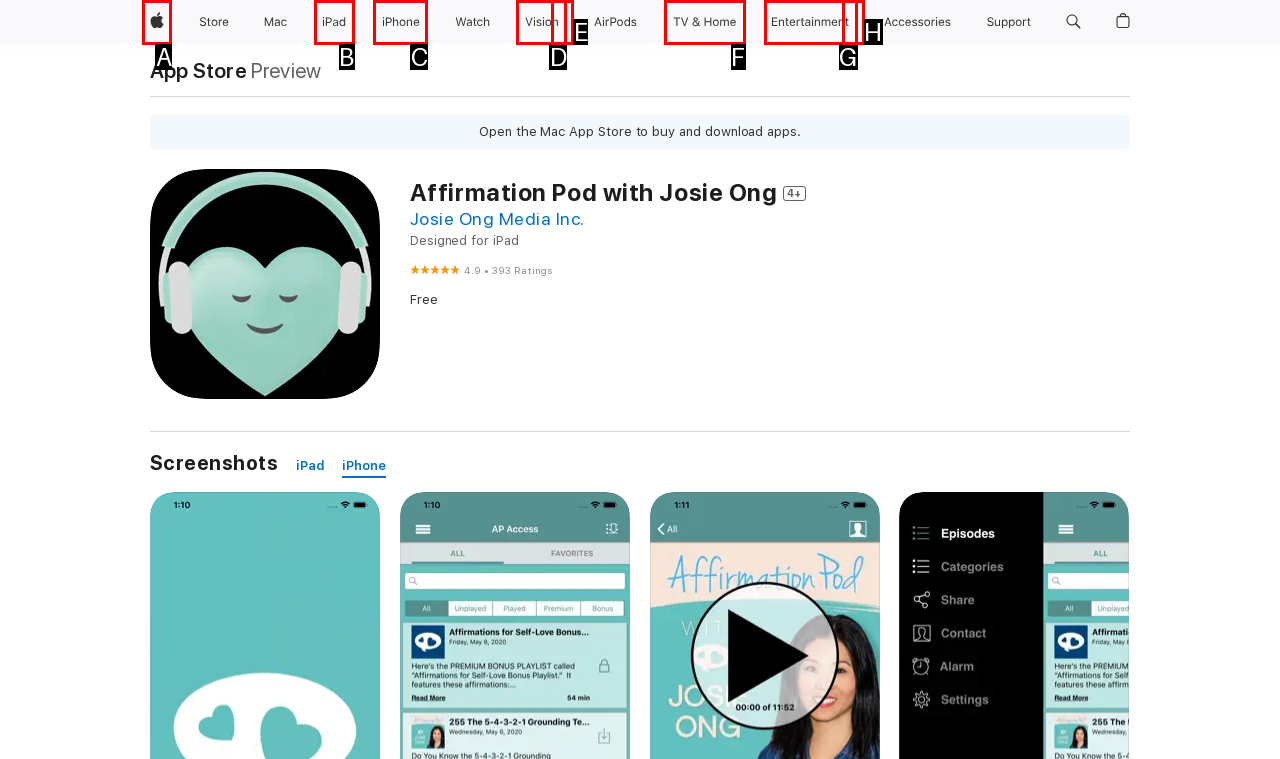Tell me which one HTML element I should click to complete the following task: Click Apple Answer with the option's letter from the given choices directly.

A